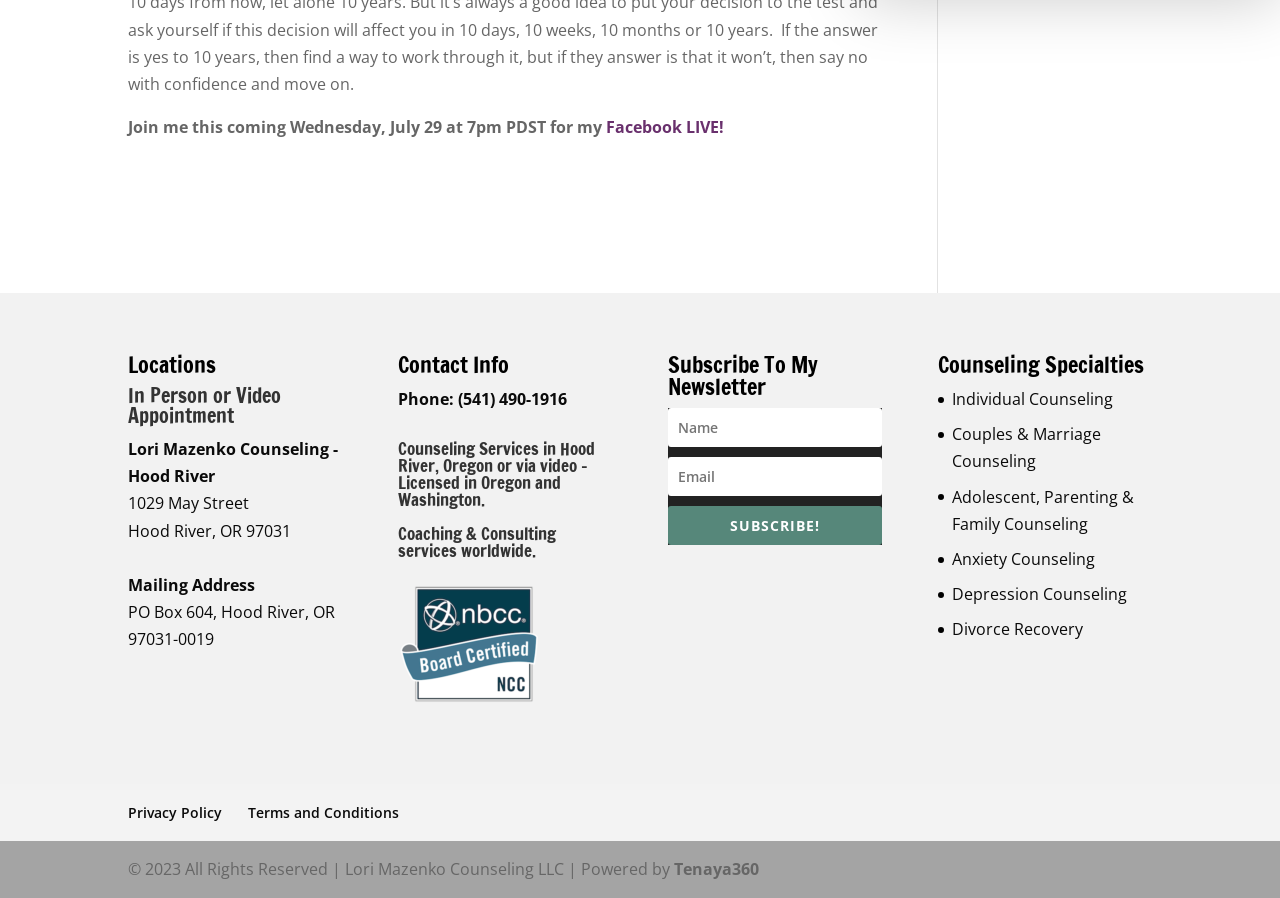Give the bounding box coordinates for the element described by: "Adolescent, Parenting & Family Counseling".

[0.744, 0.541, 0.886, 0.595]